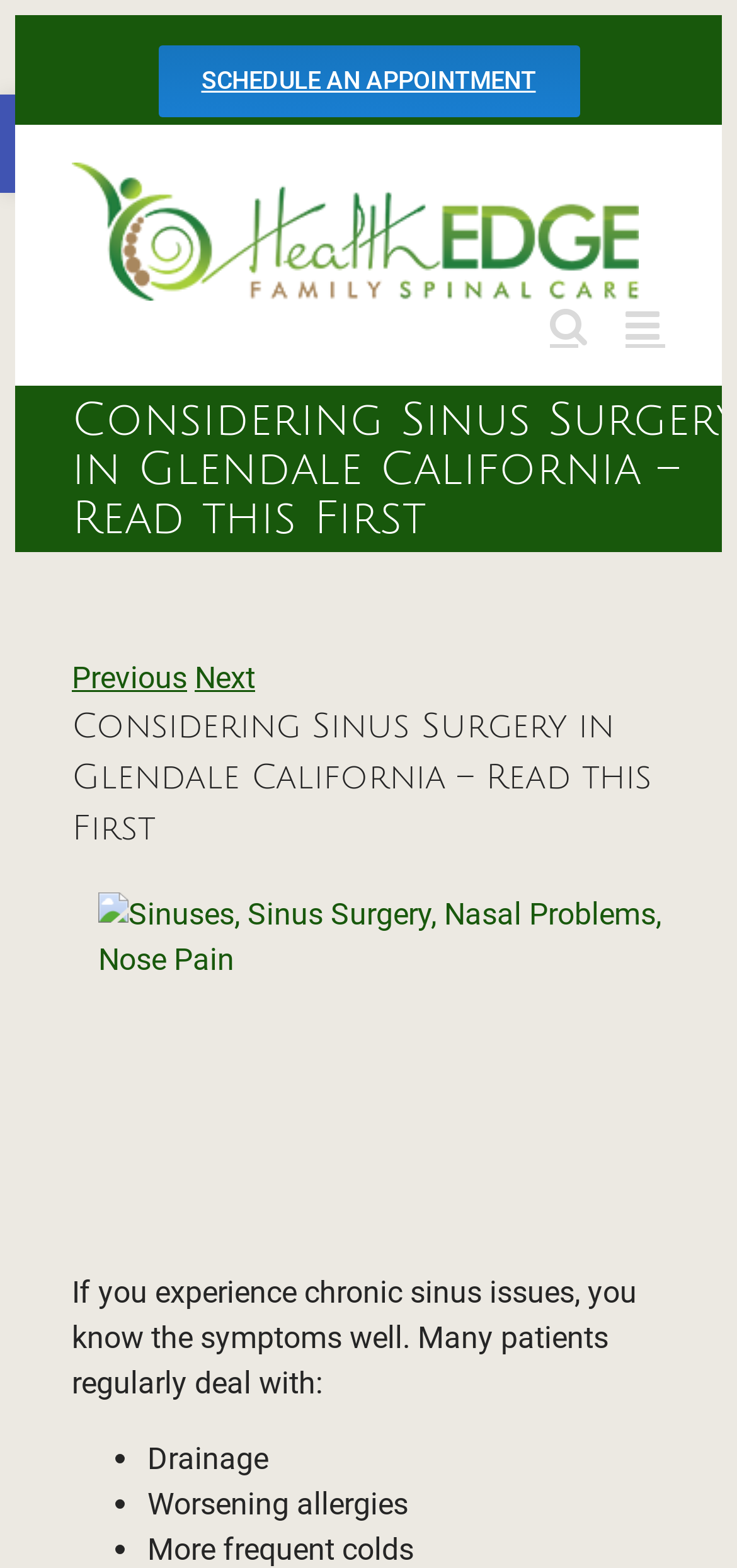Please provide a comprehensive response to the question based on the details in the image: What is the topic of the main content?

I determined the topic of the main content by looking at the heading element 'Considering Sinus Surgery in Glendale California – Read this First' and the accompanying image with a description related to sinuses and nasal problems.